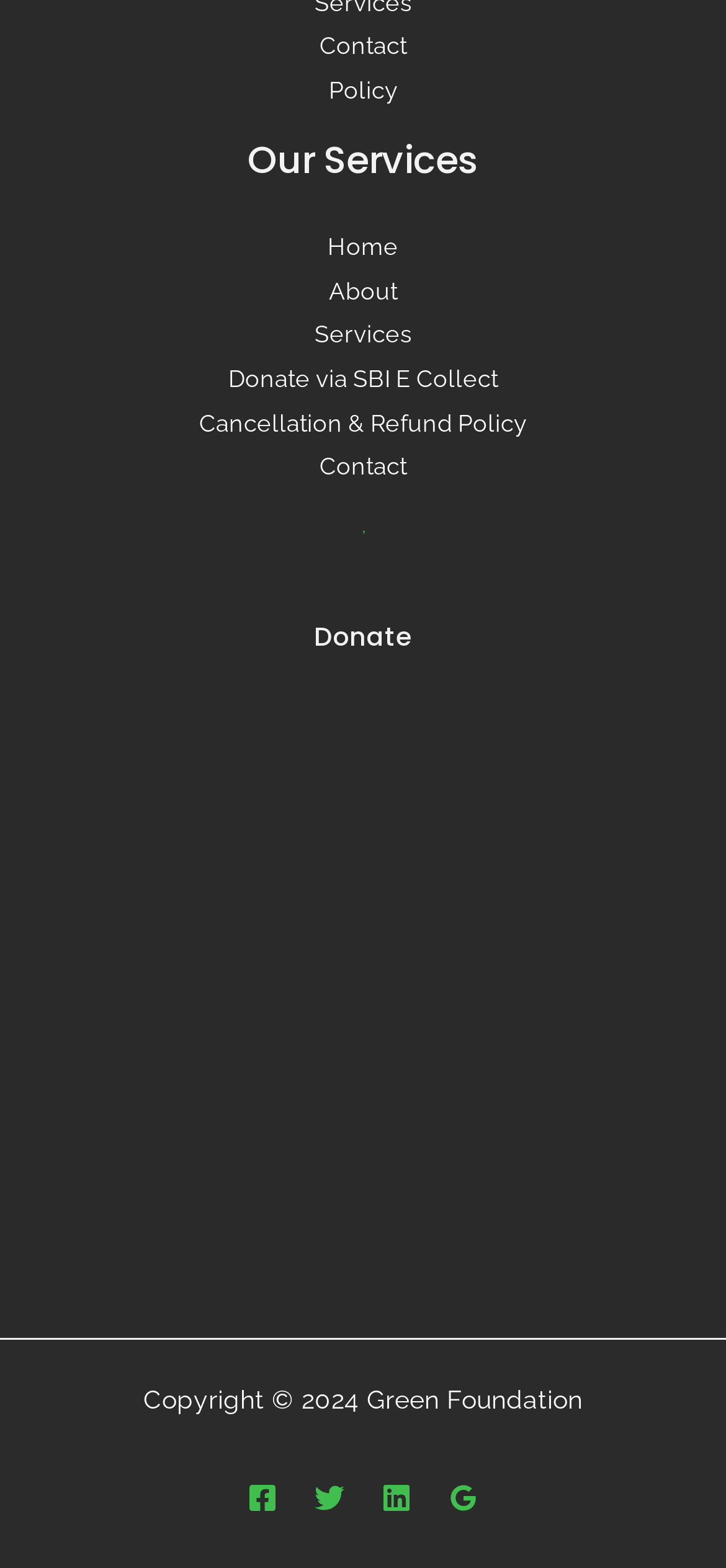How many social media links are there?
Please answer the question with a detailed and comprehensive explanation.

I counted the number of social media links at the bottom of the webpage, which are Facebook, Twitter, Linkedin, and Google.